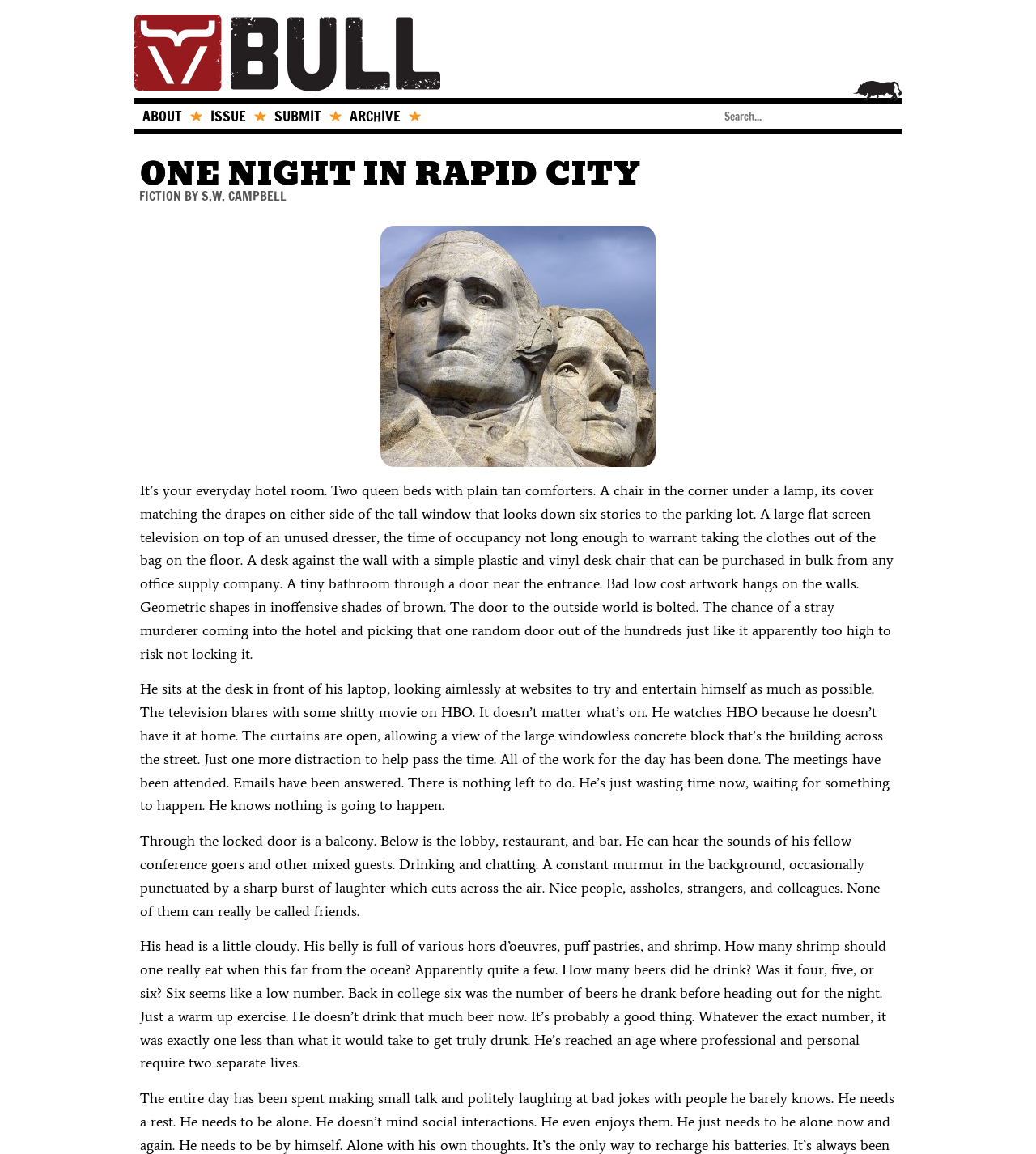What is the author of the story?
Kindly offer a comprehensive and detailed response to the question.

The author of the story can be determined by looking at the link element with the text 'S.W. CAMPBELL' which is likely to be the author of the story, and it is also mentioned next to the 'BY' text.